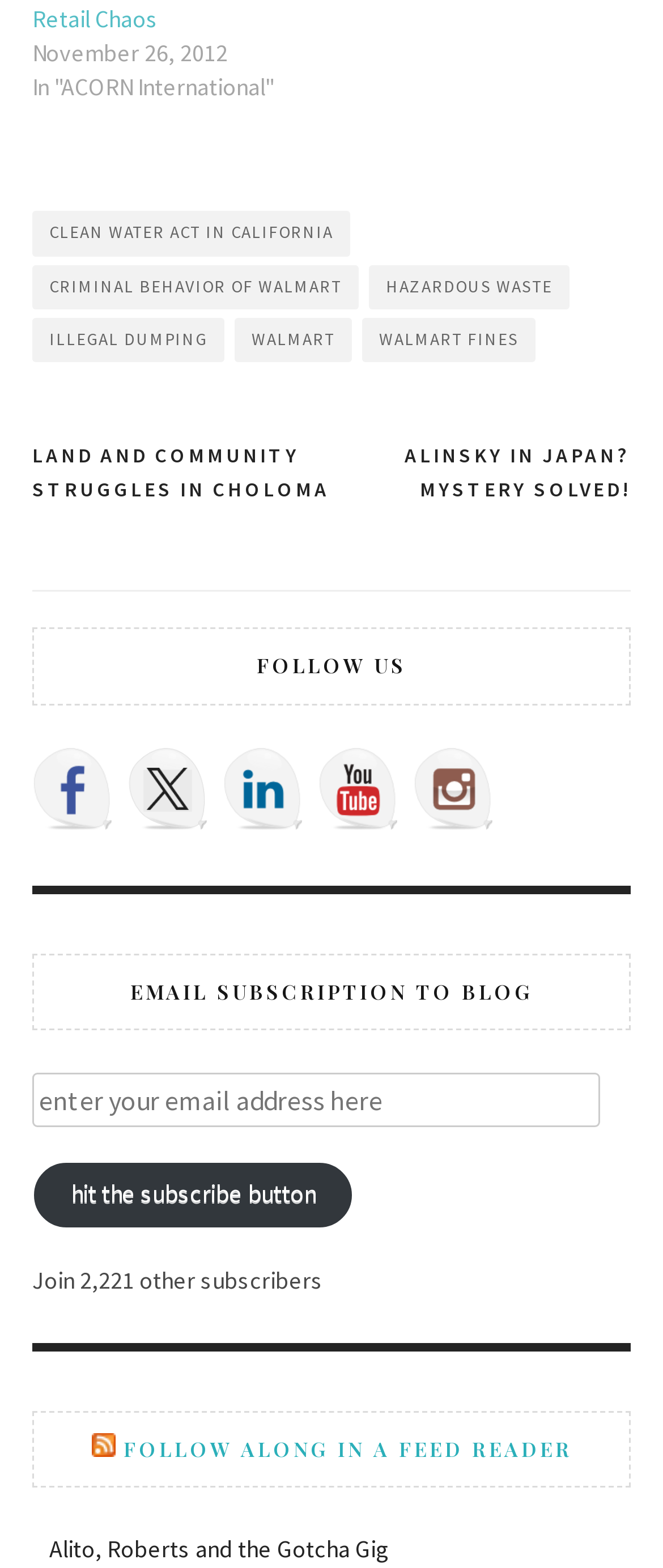What are the topics of the links in the navigation section?
Please analyze the image and answer the question with as much detail as possible.

The topics of the links in the navigation section can be inferred from the 'Post navigation' heading, which suggests that the links are related to posts or articles on the blog.